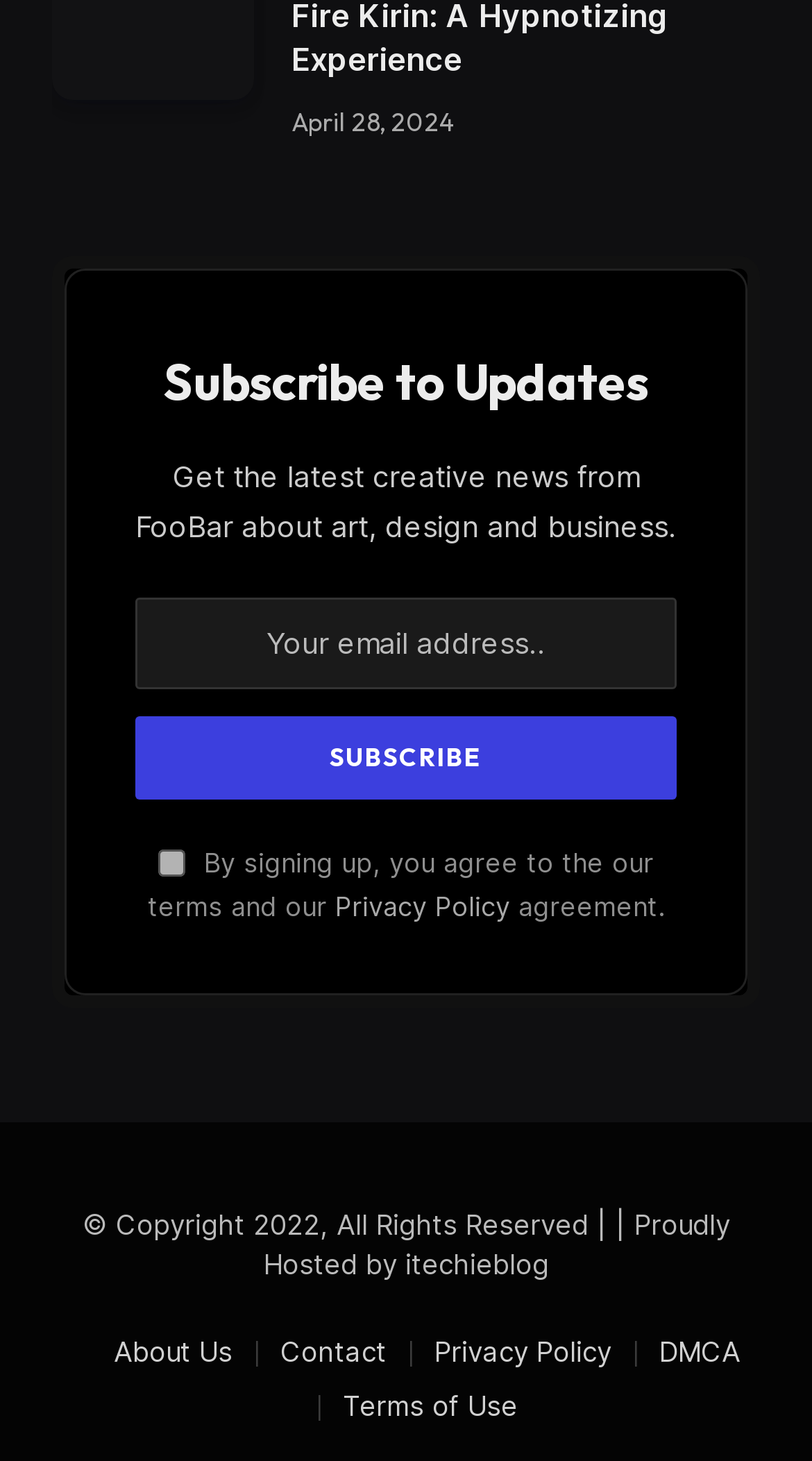Provide the bounding box coordinates of the UI element that matches the description: "Privacy Policy".

[0.413, 0.61, 0.628, 0.632]